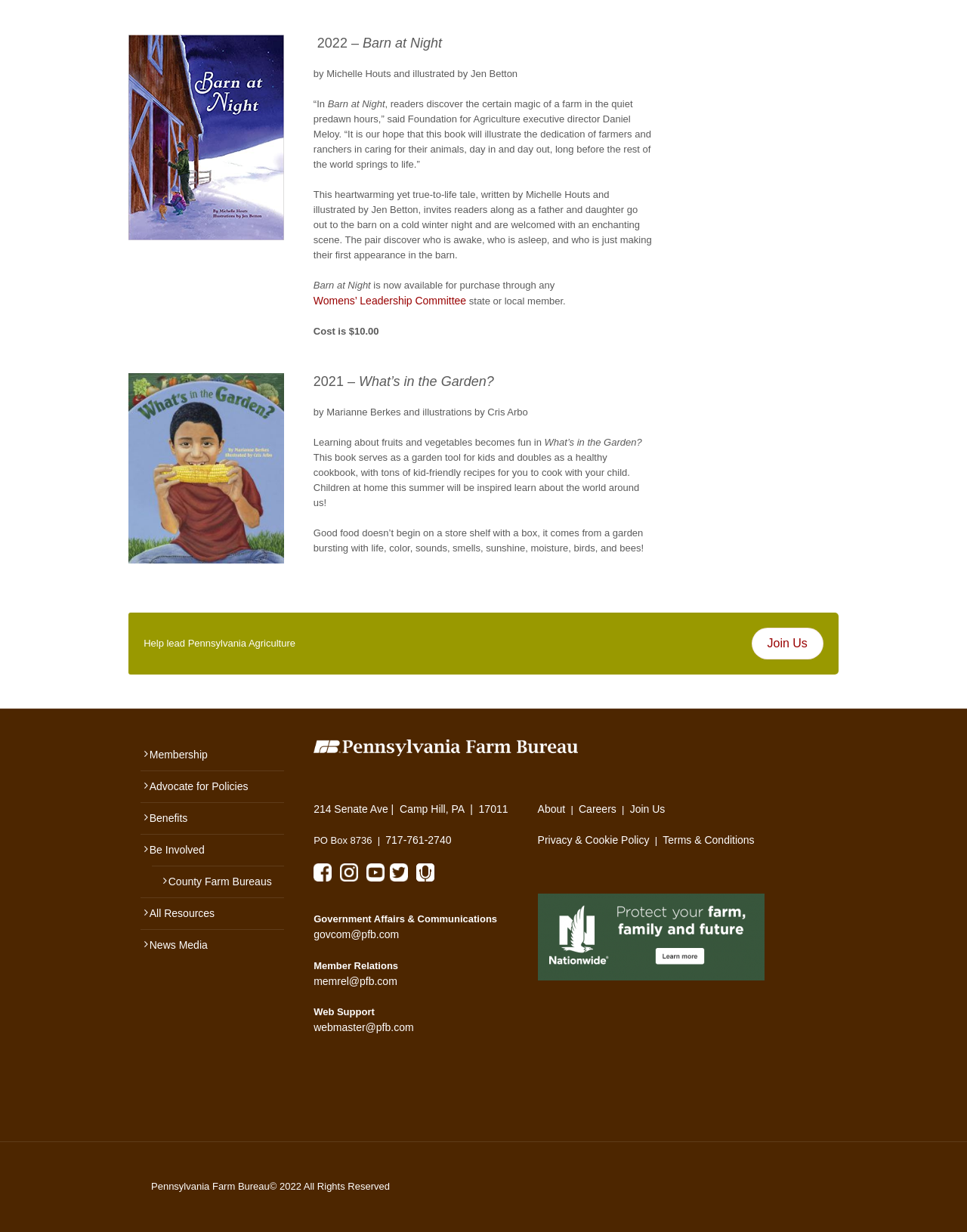What is the price of the book 'Barn at Night'?
Using the image, respond with a single word or phrase.

$10.00